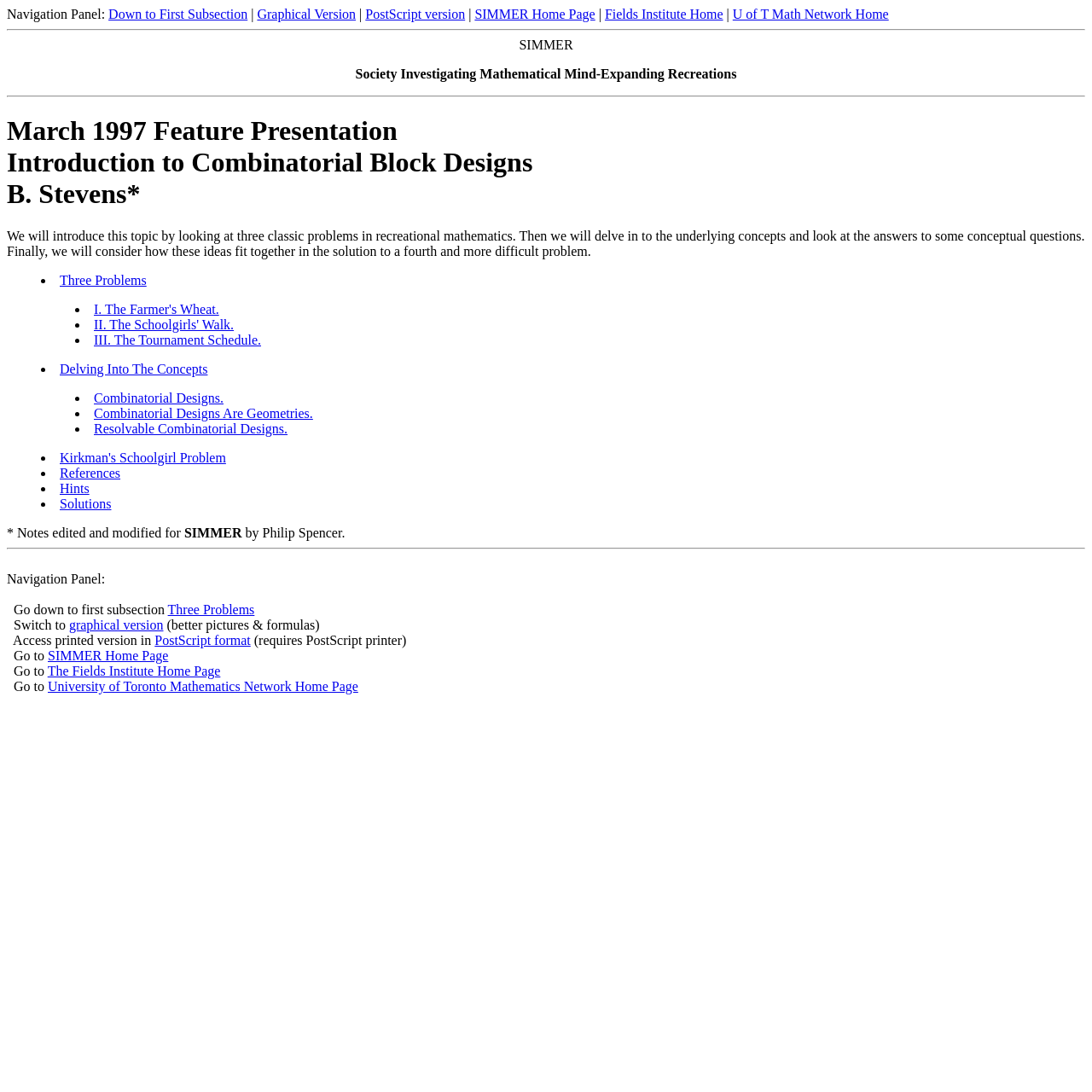Locate the primary headline on the webpage and provide its text.

March 1997 Feature Presentation
Introduction to Combinatorial Block Designs
B. Stevens*